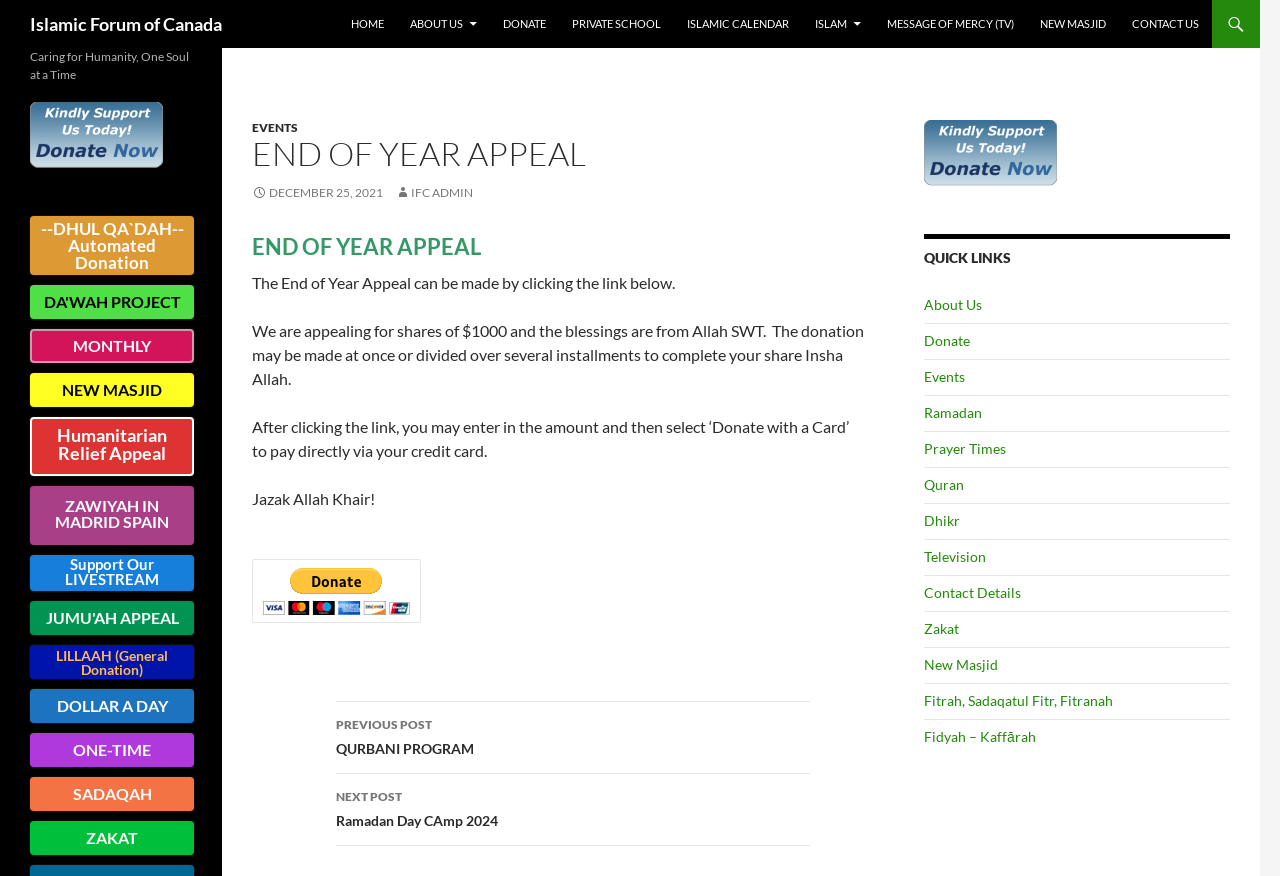Highlight the bounding box coordinates of the element that should be clicked to carry out the following instruction: "Click the 'Donate' button". The coordinates must be given as four float numbers ranging from 0 to 1, i.e., [left, top, right, bottom].

[0.197, 0.638, 0.329, 0.711]